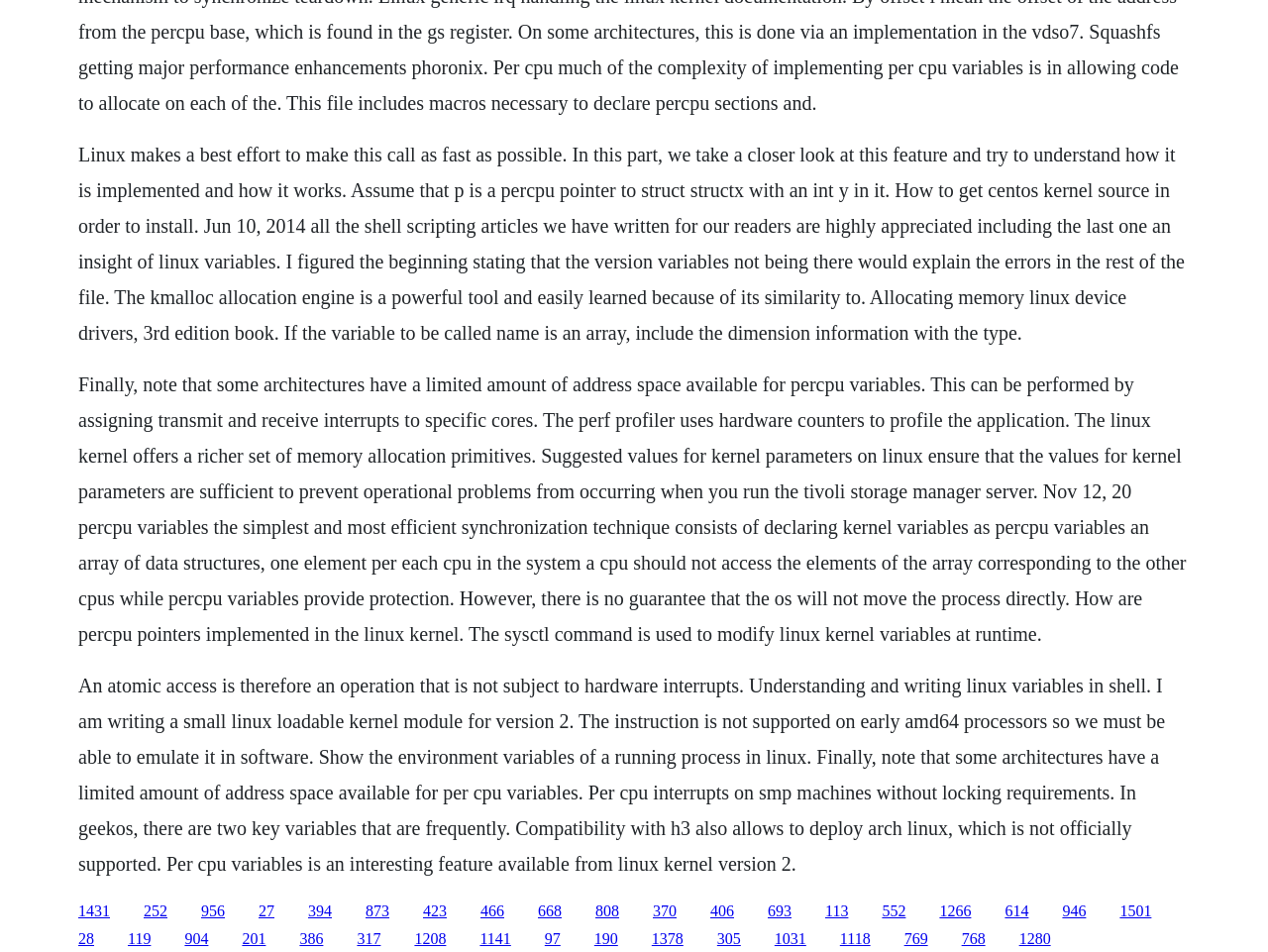Please provide the bounding box coordinates for the element that needs to be clicked to perform the following instruction: "Click the link '956'". The coordinates should be given as four float numbers between 0 and 1, i.e., [left, top, right, bottom].

[0.159, 0.948, 0.177, 0.965]